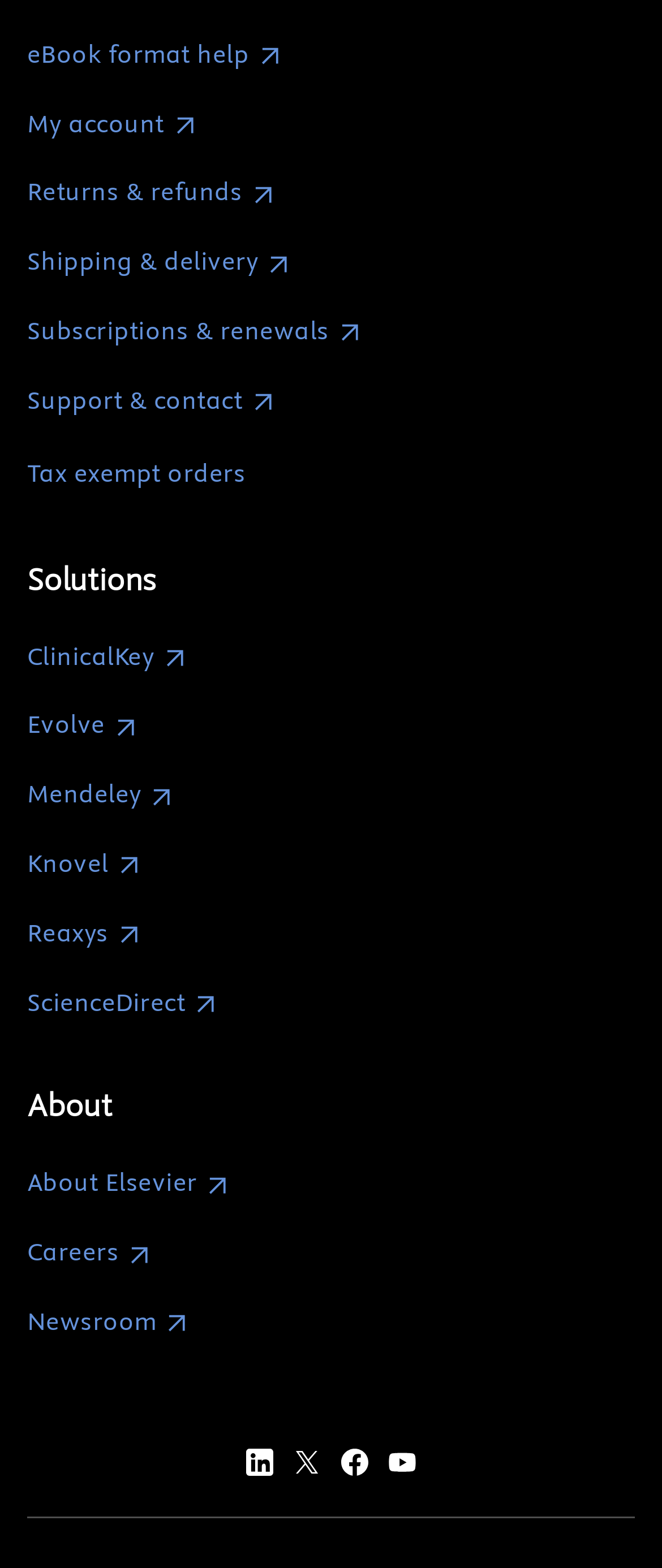What is the last item in the 'About' section?
Utilize the image to construct a detailed and well-explained answer.

I looked at the 'About' section and found the last item is a link to 'Newsroom'.